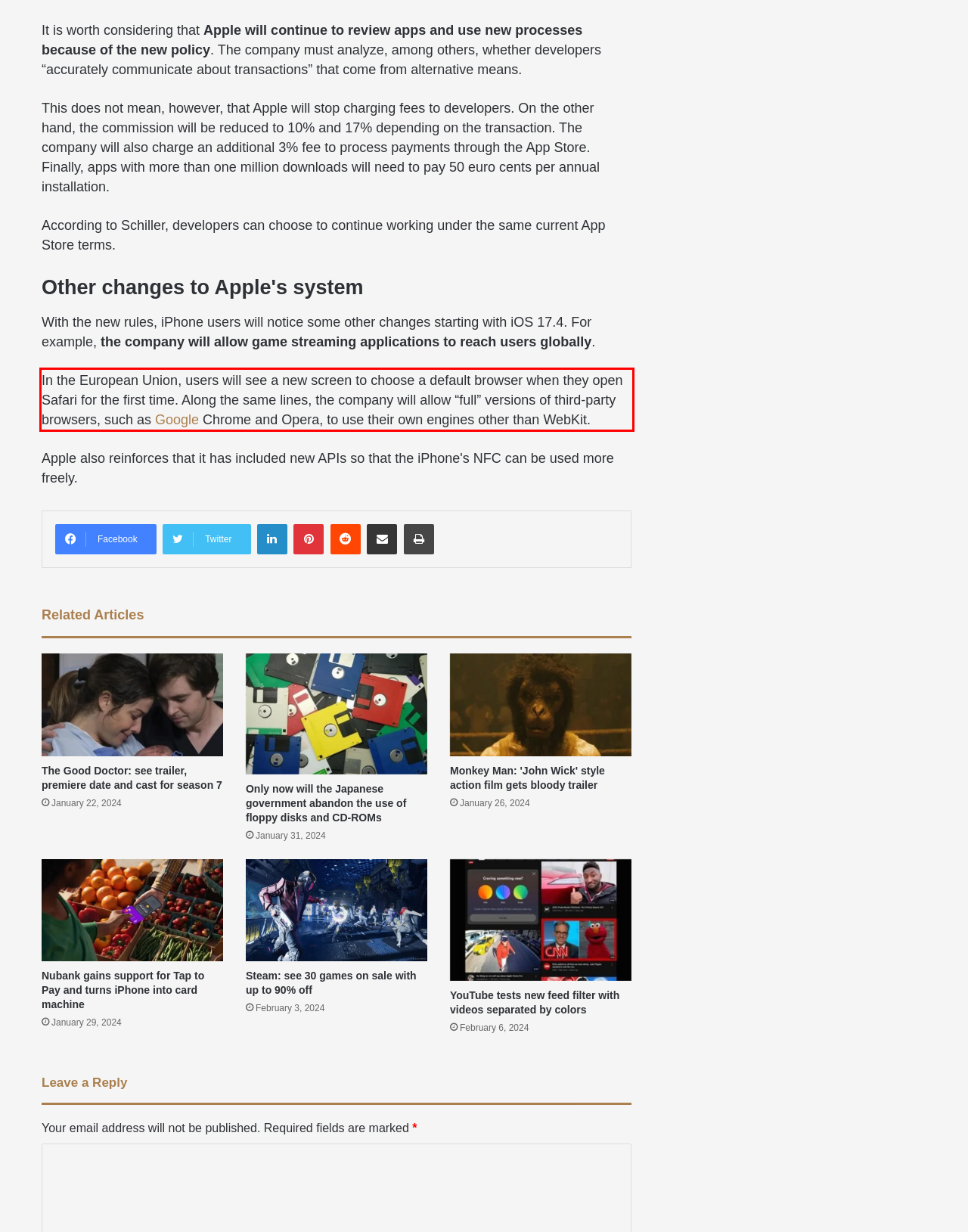With the provided screenshot of a webpage, locate the red bounding box and perform OCR to extract the text content inside it.

In the European Union, users will see a new screen to choose a default browser when they open Safari for the first time. Along the same lines, the company will allow “full” versions of third-party browsers, such as Google Chrome and Opera, to use their own engines other than WebKit.